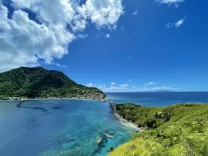Utilize the details in the image to give a detailed response to the question: What is the tone of the coastline?

The caption describes the coastline as having 'a mix of earthy tones', which suggests that the tone of the coastline is earthy.